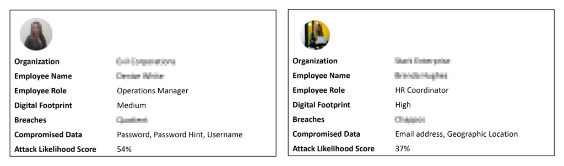Which employee has a higher attack likelihood score?
Provide a detailed and well-explained answer to the question.

The Operations Manager has a higher attack likelihood score of 54%, compared to the HR Coordinator's score of 37%, indicating that the Operations Manager is more vulnerable to cyber attacks.